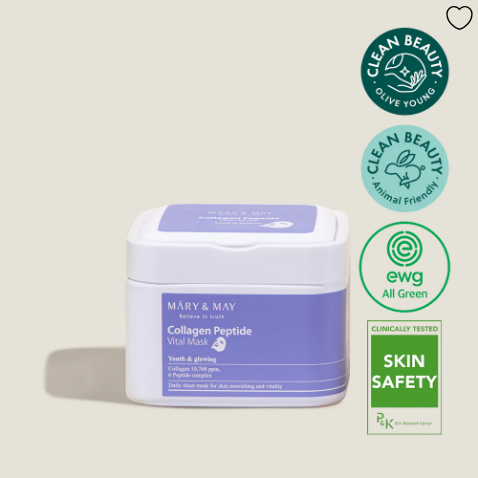Produce a meticulous caption for the image.

The image showcases the "Collagen Peptide Vital Mask" by MARY & MAY, designed to enhance skin youthfulness and vitality. The product is presented in a sleek, white jar with a lavender label that features the name prominently. Notable certifications and seal icons, including "Clean Beauty" from Olive Young and "All Green" from EWG, highlight its commitment to eco-friendly and skin-safe ingredients. The mask is designed for daily use, promoting easy application and convenience. This product is not only effective but aligns with clean beauty standards, appealing to environmentally conscious consumers.